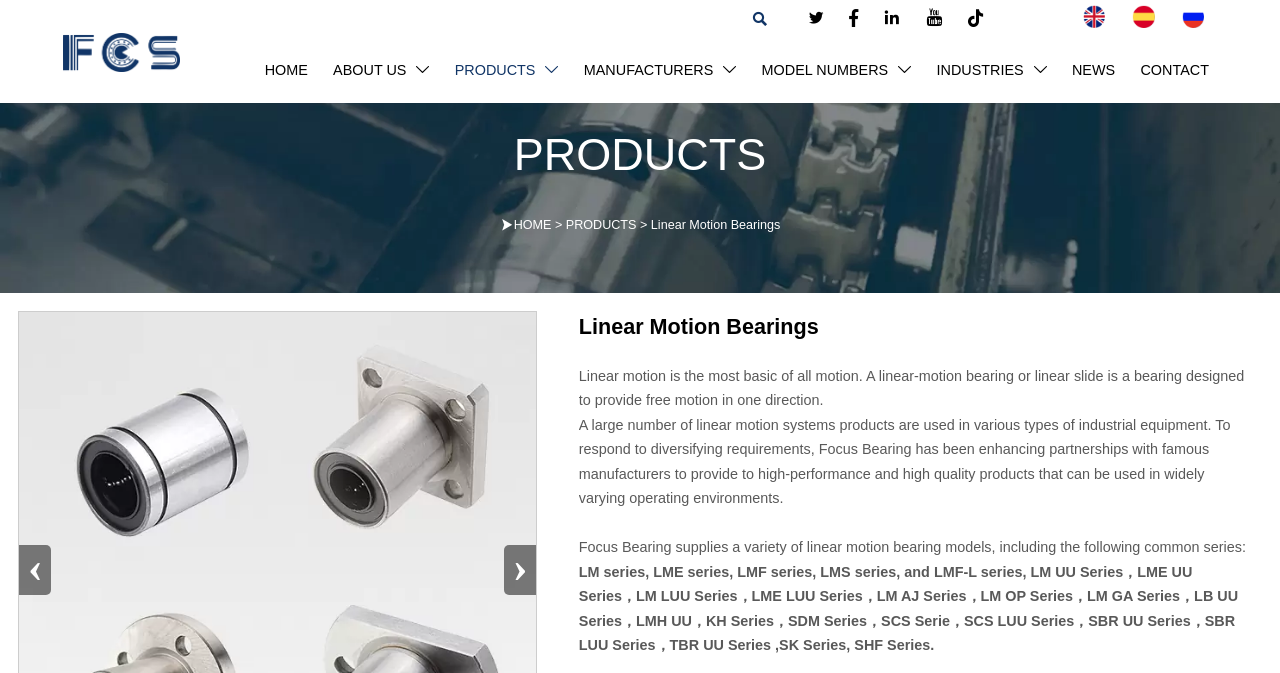Please identify the bounding box coordinates of the clickable area that will allow you to execute the instruction: "visit RobotManiacs.com homepage".

None